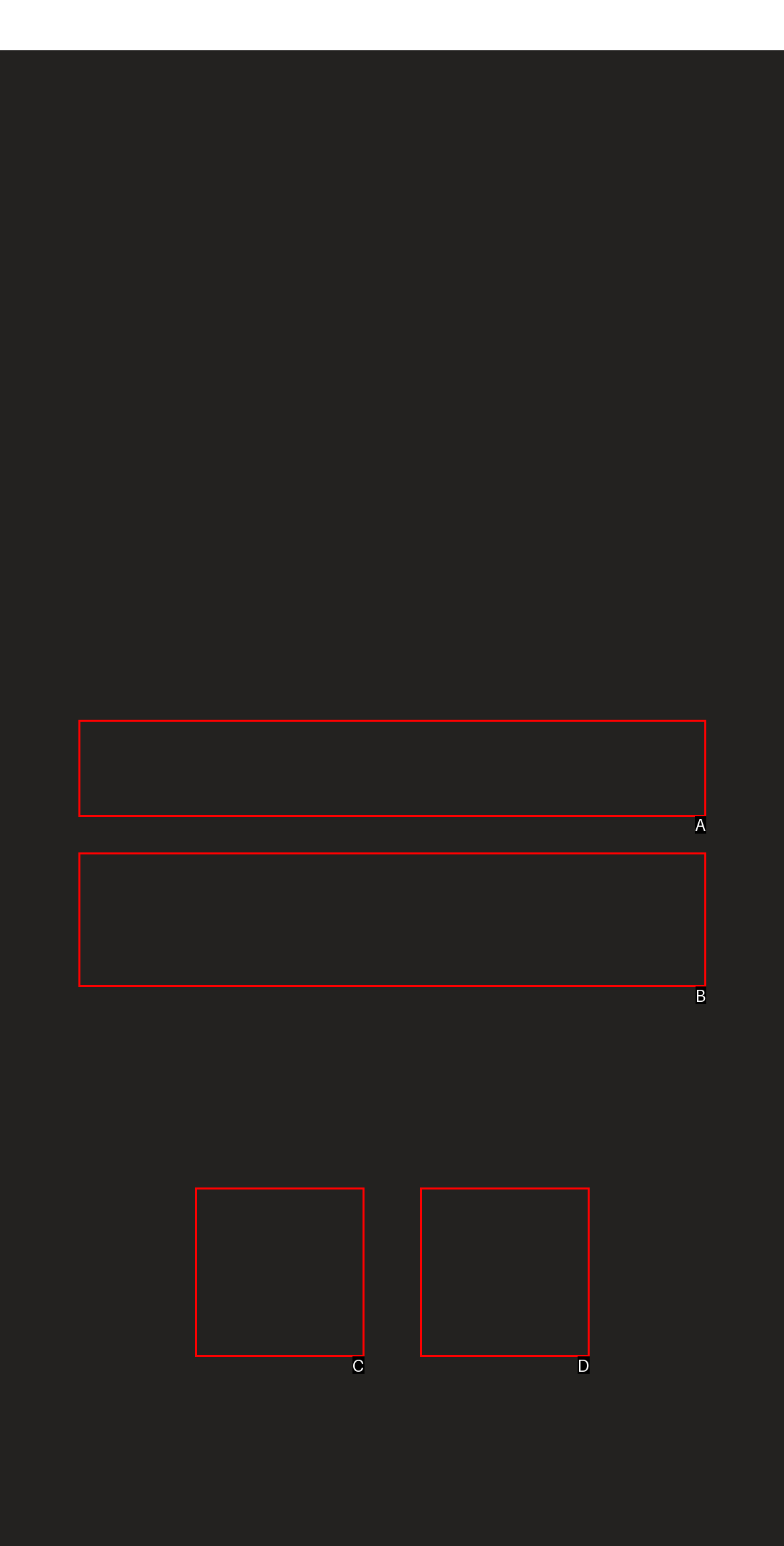Choose the HTML element that best fits the given description: Follow. Answer by stating the letter of the option.

D